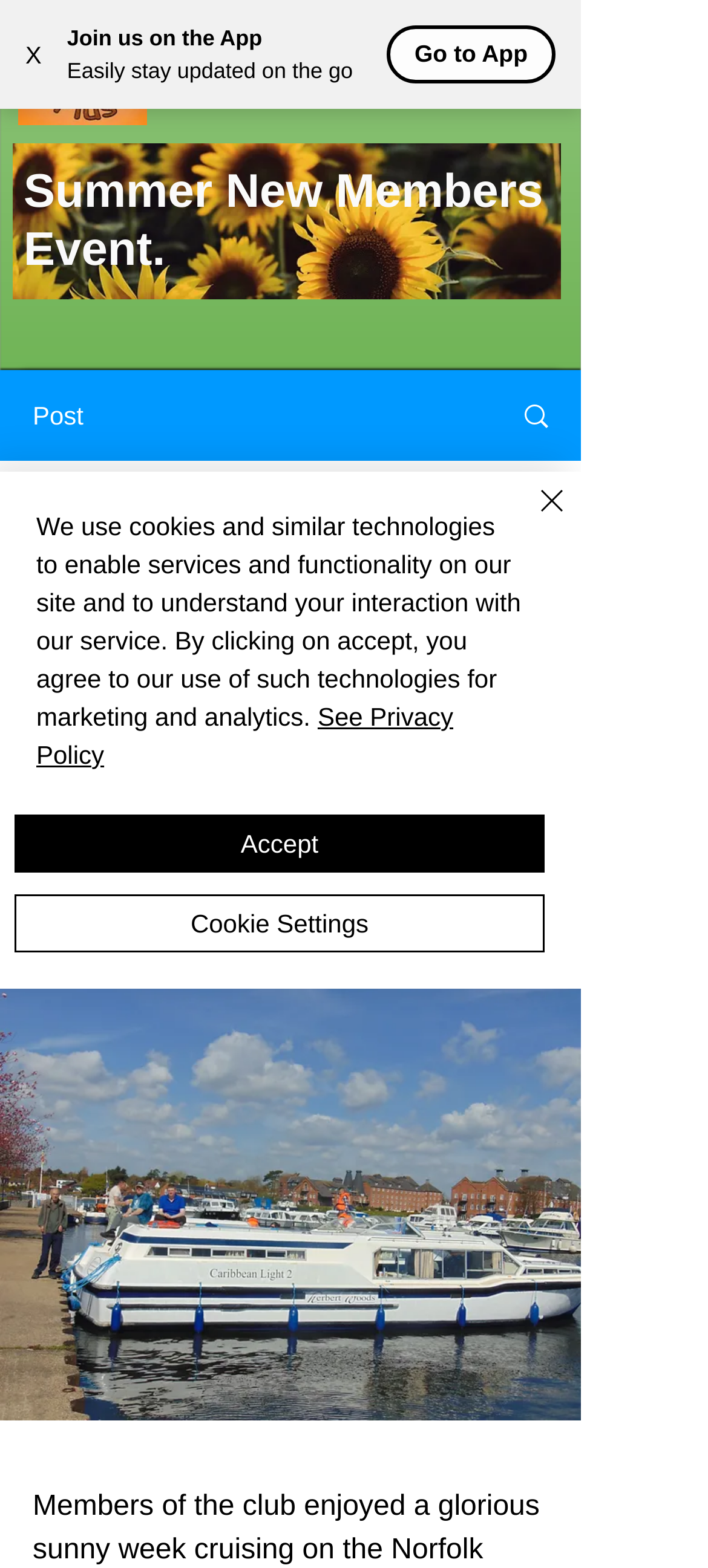What is the purpose of the 'Go to App' button?
Please give a detailed and thorough answer to the question, covering all relevant points.

I inferred the purpose of the 'Go to App' button by reading the nearby text 'Easily stay updated on the go' which suggests that the app is used for staying updated.